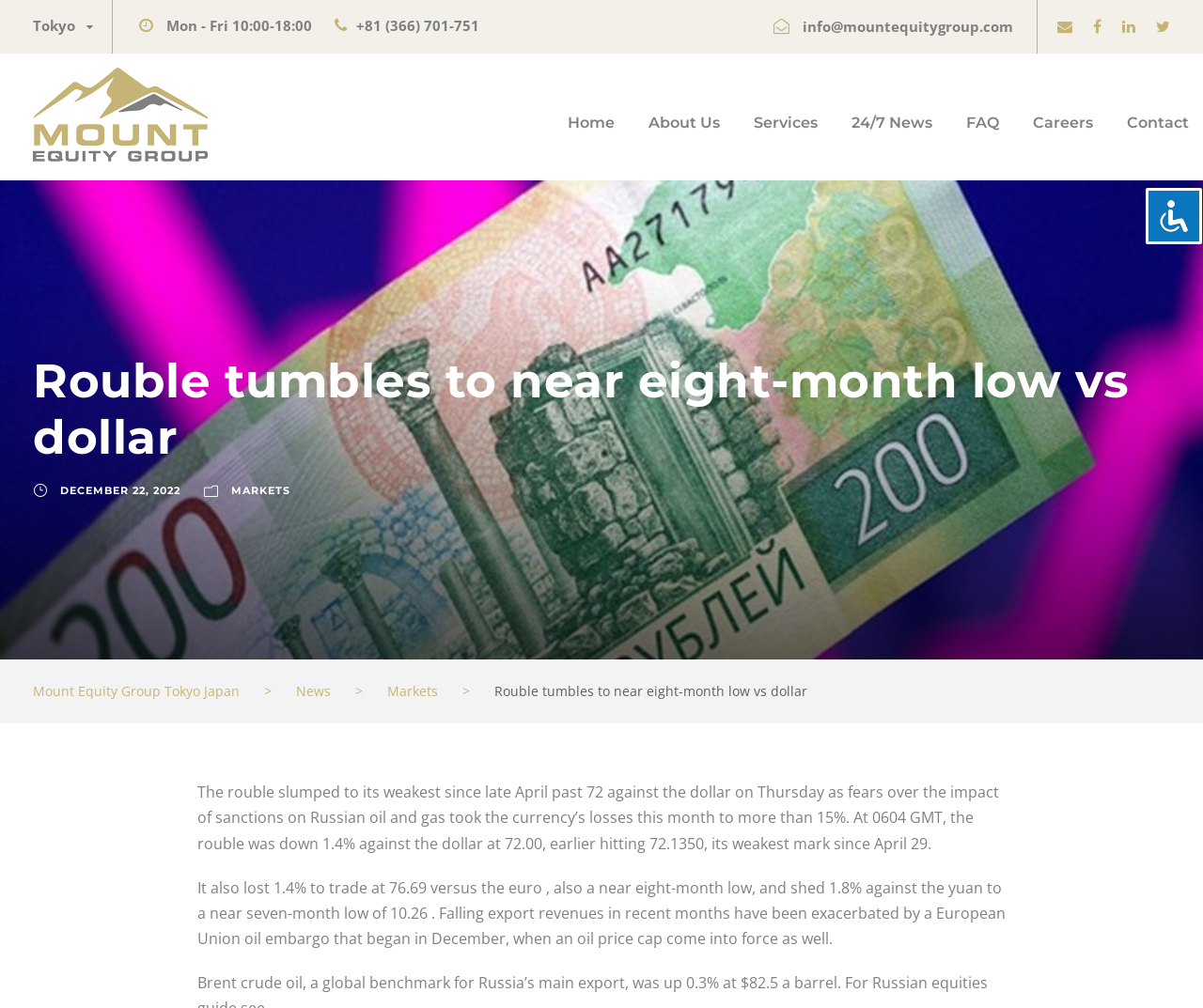Point out the bounding box coordinates of the section to click in order to follow this instruction: "Read 24/7 News".

[0.708, 0.109, 0.775, 0.153]